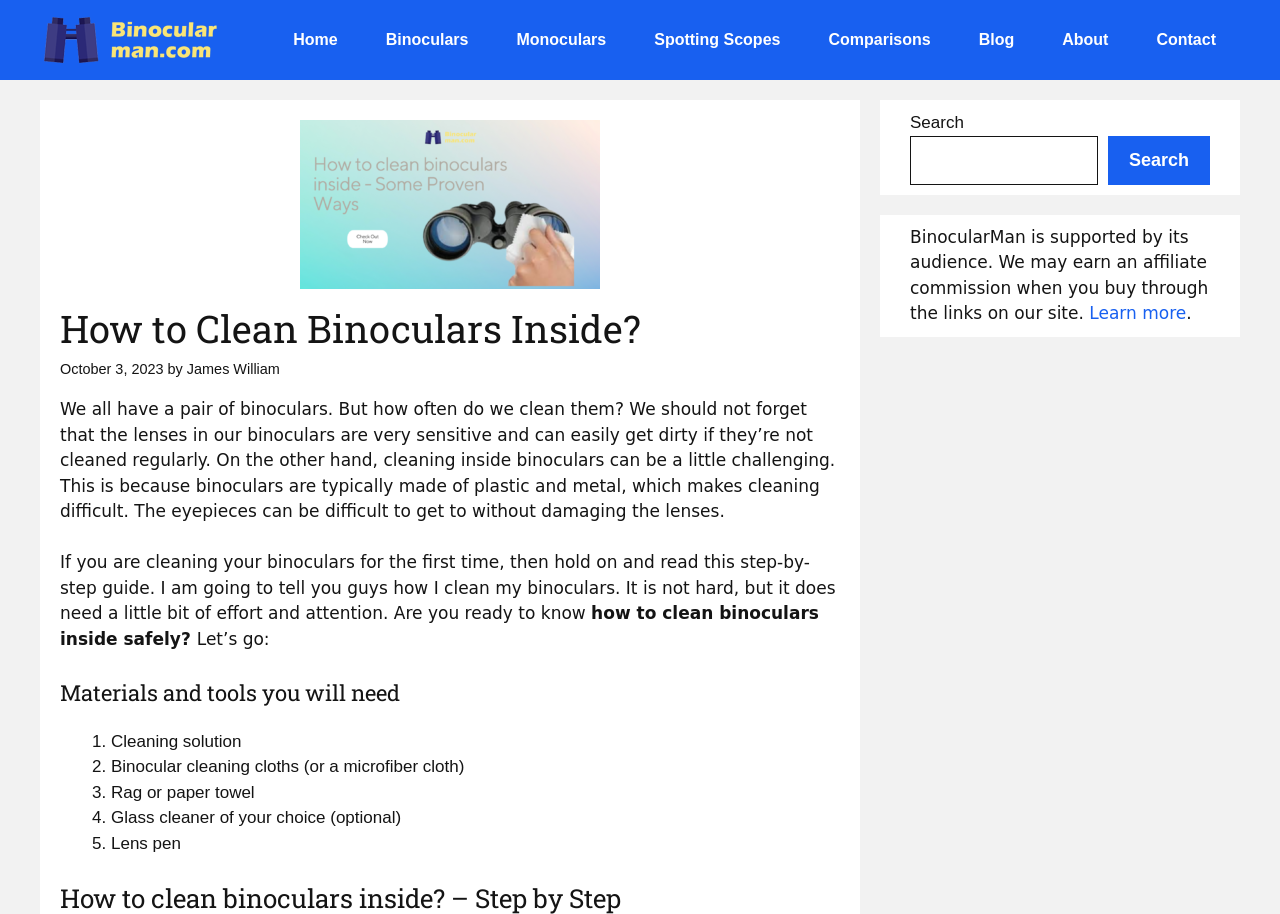Create a full and detailed caption for the entire webpage.

This webpage is about cleaning binoculars inside, specifically providing a step-by-step guide on how to do it safely. At the top of the page, there is a banner with the site's logo, "Binocularman.com", and a navigation menu with links to various sections of the website, including "Home", "Binoculars", "Monoculars", and more.

Below the navigation menu, there is a large image related to cleaning binoculars inside. The main content of the page starts with a heading "How to Clean Binoculars Inside?" followed by a brief introduction to the importance of cleaning binoculars regularly. The author, James William, is mentioned, along with the date of the article, October 3, 2023.

The main content is divided into sections, with headings such as "Materials and tools you will need" and a list of five items required for cleaning binoculars, including cleaning solution, binocular cleaning cloths, and a lens pen. The text is written in a conversational tone, with the author sharing their personal experience and tips on how to clean binoculars safely.

On the right side of the page, there is a search box with a button, allowing users to search for specific topics on the website. Below the search box, there is a notice stating that the website earns an affiliate commission when users buy through the links on the site, with a link to learn more about it.